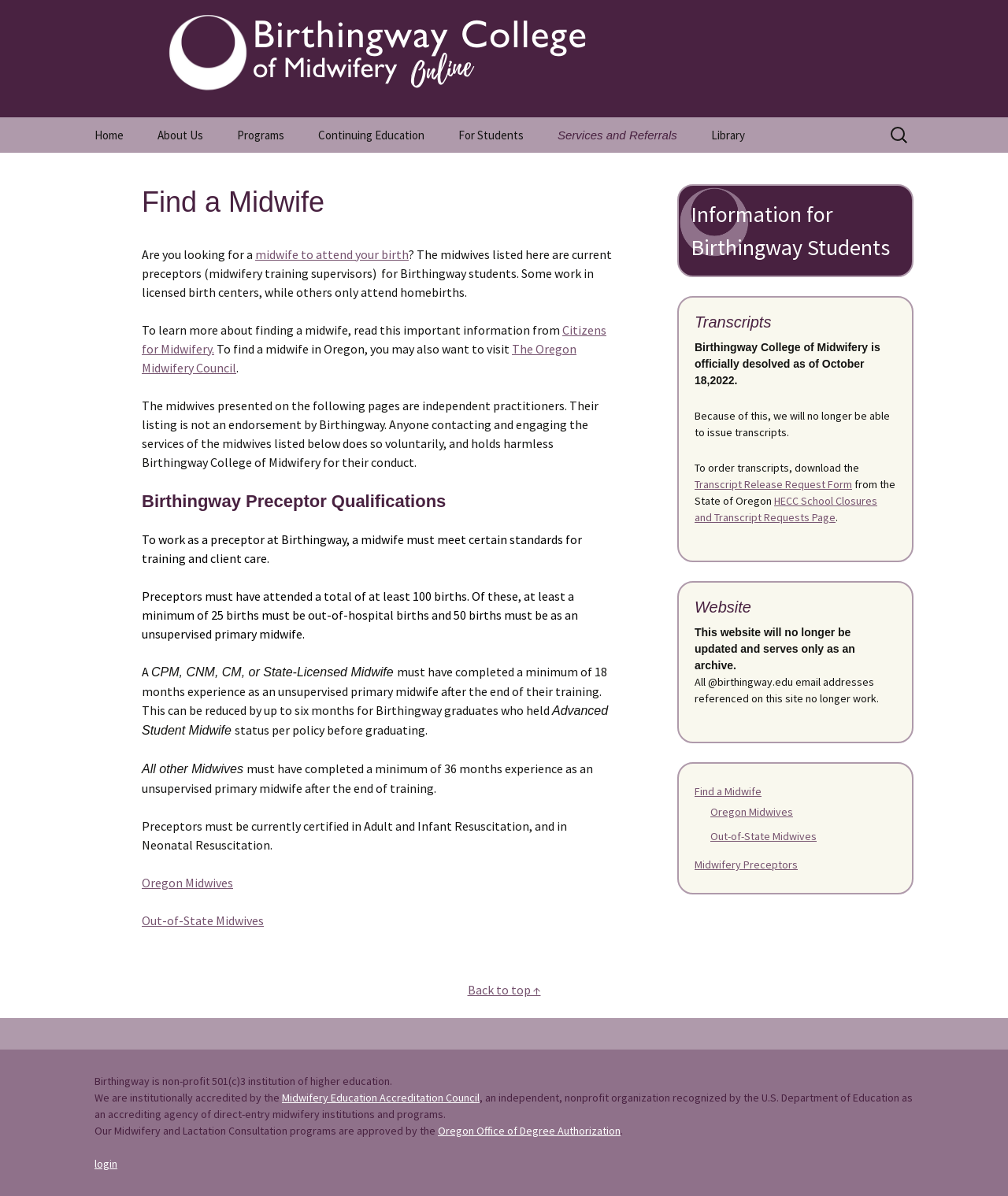Describe all the key features of the webpage in detail.

The webpage is about Birthingway College of Midwifery, with a focus on finding a midwife. At the top, there is a heading "Birthingway College" followed by "of Midwifery" on the same line. Below this, there is a navigation menu with links to "Home", "About Us", and other pages.

To the right of the navigation menu, there is a section with multiple links related to the college, including "Birthingway Update on Novel Coronavirus and COVID-19", "Read Our Newsletter", and "Birthingway’s Core Beliefs". Below this section, there are links to "Staff", "Faculty", and "Academic Faculty".

Further down the page, there are links to "Disability Services and Community Access", "Our (Virtual) Campus", and "Consumer Information". These links are followed by a section with links to "General Institutional Information", "Financial Information and Financial Assistance", and "Health and Safety".

On the left side of the page, there is a menu with links to "Programs", "Midwifery Program", "Lactation Consultation Program", and "Doula Programs". The "Midwifery Program" link is followed by links to "MEAC-Accredited Midwifery Schools", "Guiding Principles and Beliefs", and "What is a midwife?". The "Lactation Consultation Program" link is followed by links to "What is a Lactation Consultant?" and "Is Lactation Consultation right for me?".

Below the menu, there are links to "Course Offerings", "Continuing Education", and "For Students". The "For Students" link is followed by links to "College Calendar", "Academic Calendar", and "Documents and Forms". There are also links to "Financial Aid", "How to Apply", and "Types of Aid" under the "Financial Aid" section.

Overall, the webpage provides a comprehensive overview of Birthingway College of Midwifery, its programs, and resources for students and prospective students.